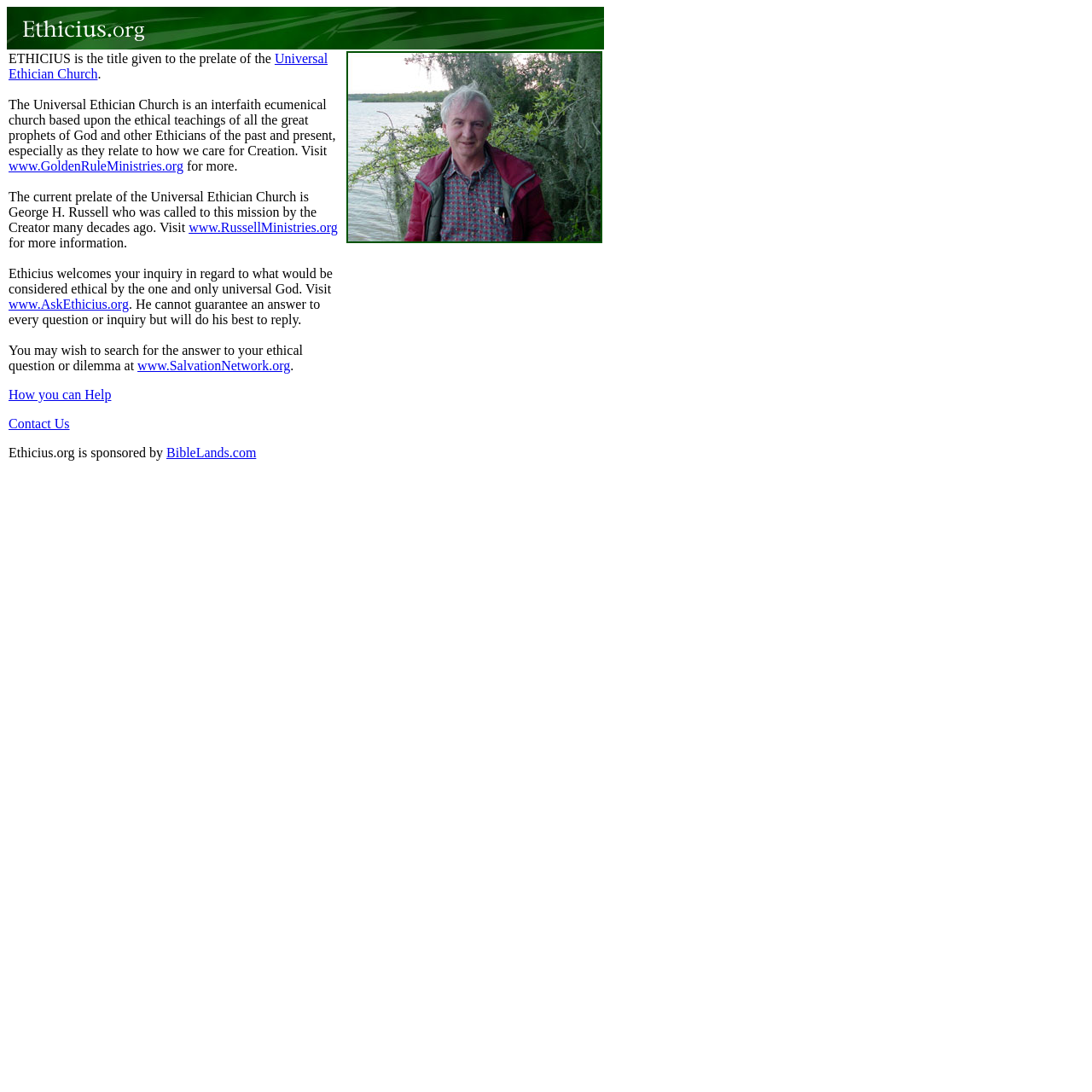Determine the bounding box coordinates of the element that should be clicked to execute the following command: "Learn more about GoldenRuleMinistries".

[0.008, 0.145, 0.168, 0.159]